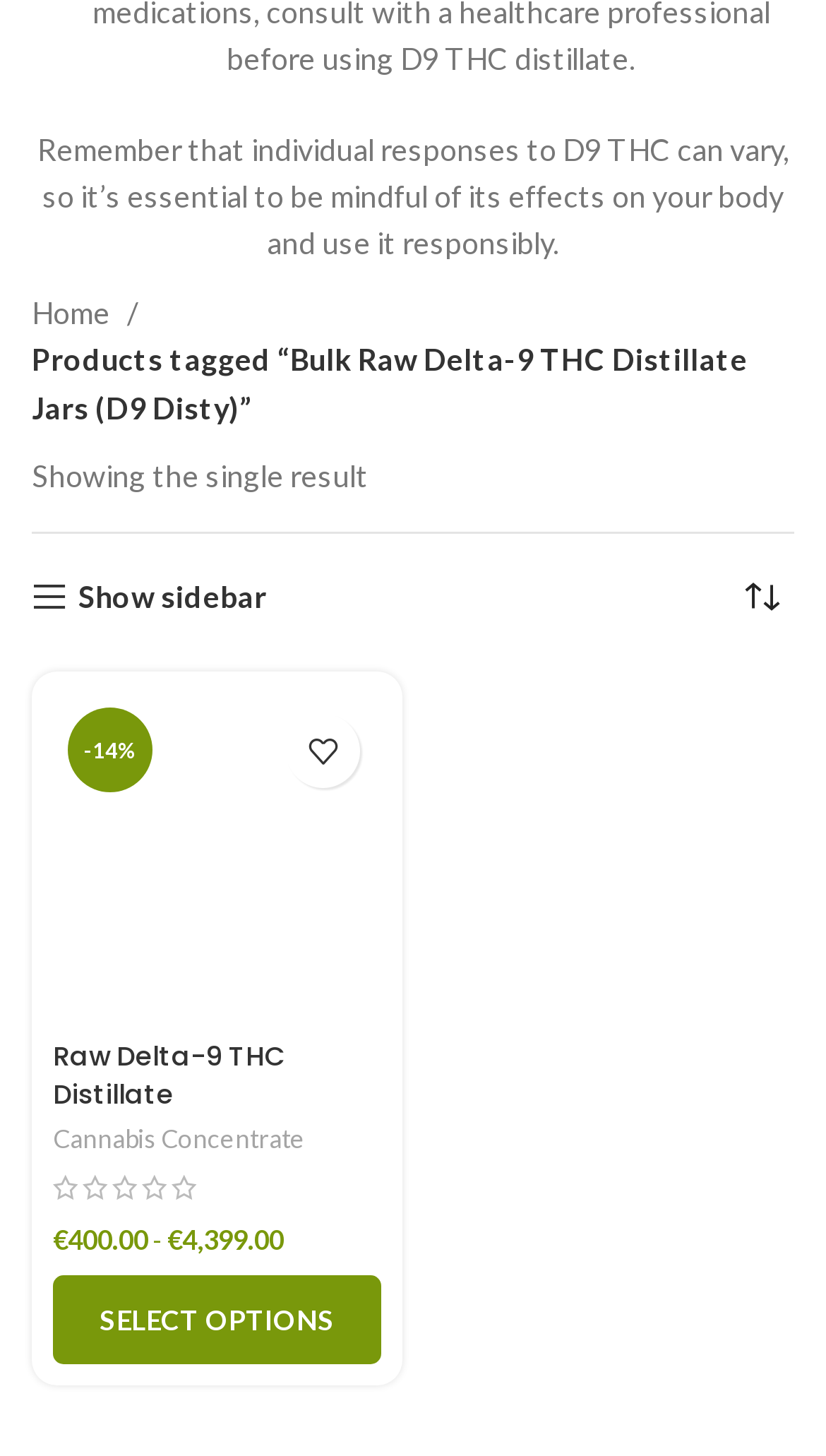Please provide a comprehensive answer to the question based on the screenshot: What is the type of product?

I found the type of product by looking at the link element on the webpage, which says 'Cannabis Concentrate'. This suggests that the product is a type of cannabis concentrate.